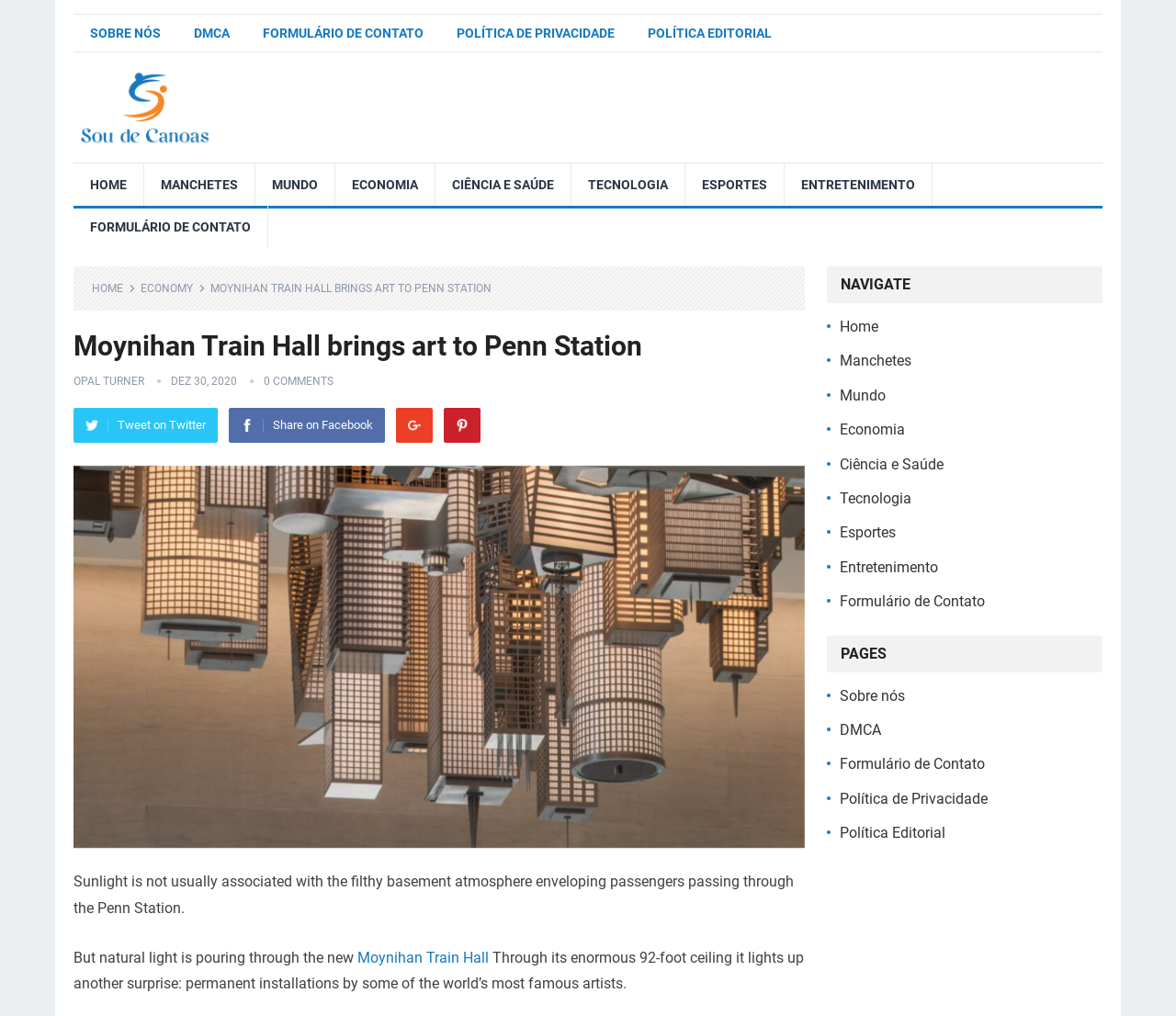How many social media sharing links are available?
Observe the image and answer the question with a one-word or short phrase response.

4